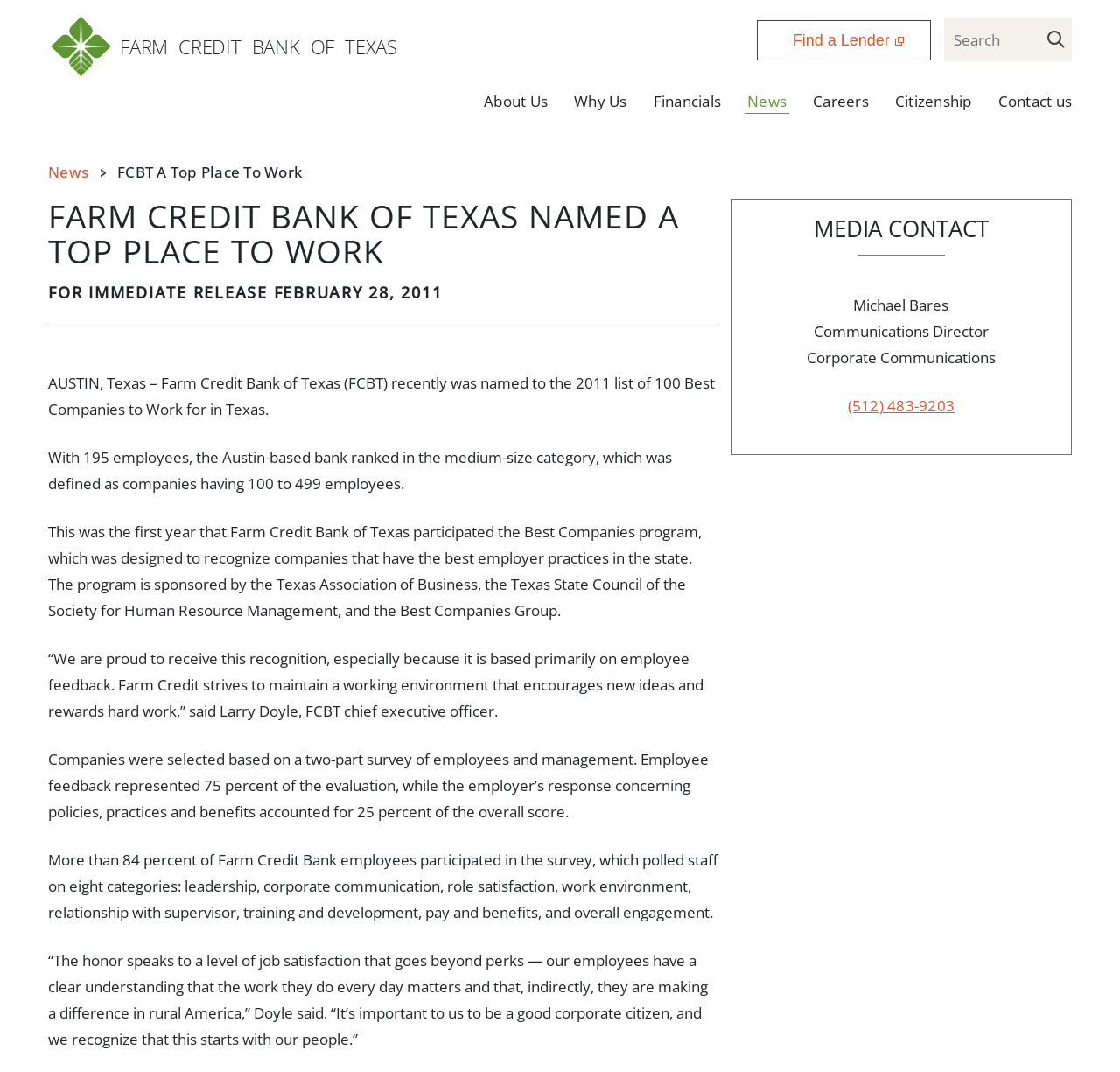Analyze the image and give a detailed response to the question:
How many employees does the bank have?

I found the answer by reading the text 'With 195 employees, the Austin-based bank ranked in the medium-size category...' which provides the number of employees.